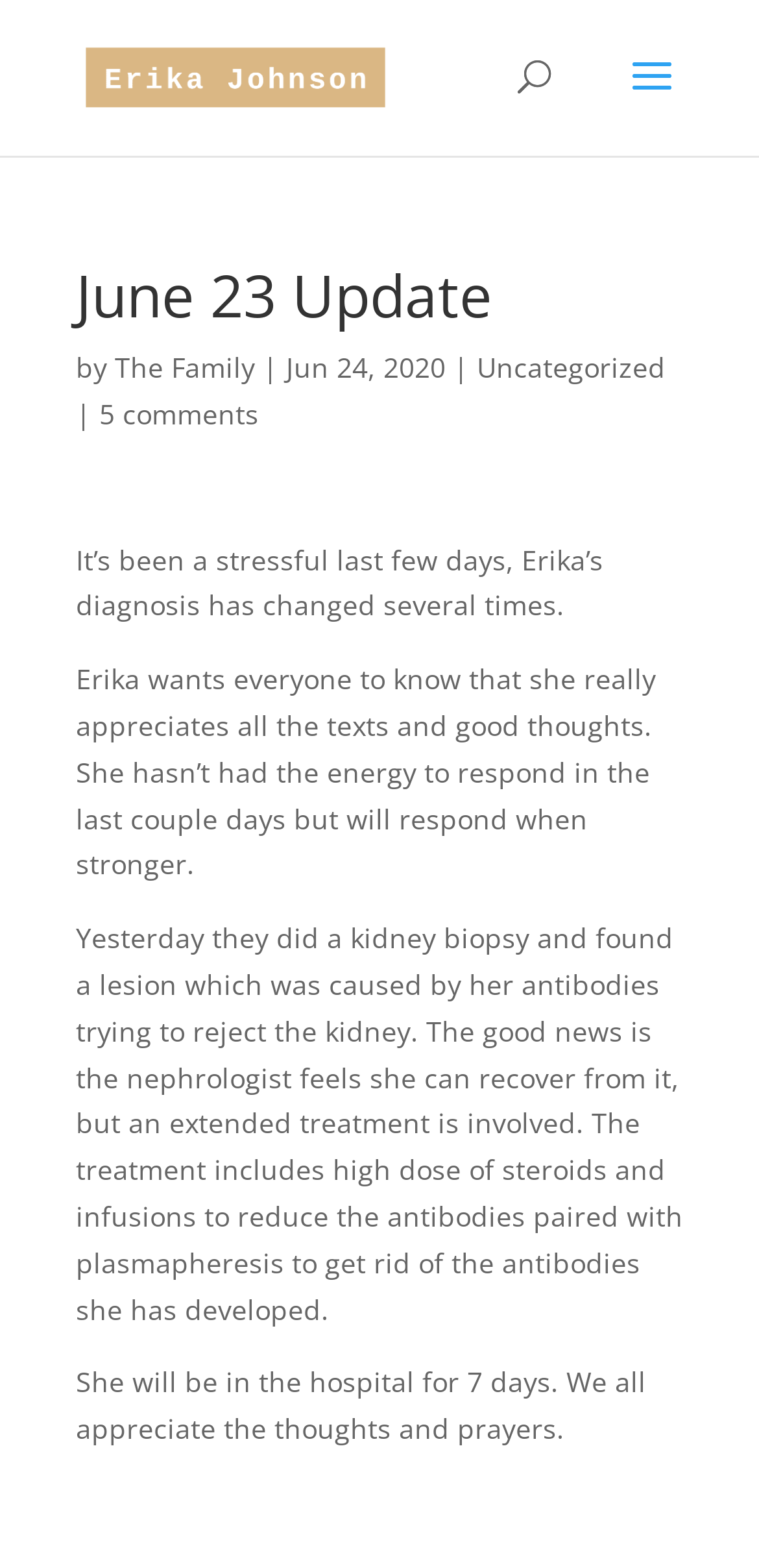Create a full and detailed caption for the entire webpage.

The webpage appears to be a blog post or an update about Erika Johnson's kidney transplant. At the top, there is a link to "Erika Johnson Kidney Transplant" accompanied by an image with the same name. Below this, there is a search bar that spans almost the entire width of the page.

The main content of the page is divided into sections. The first section has a heading "June 23 Update" followed by the text "by The Family" and the date "Jun 24, 2020". Below this, there is a link to "Uncategorized" and another link to "5 comments".

The main article begins with a paragraph of text that describes the stressful situation Erika is going through due to her diagnosis changing several times. The text is followed by another paragraph where Erika expresses her gratitude to everyone for their support and apologizes for not being able to respond to messages due to her lack of energy.

The next section of the article discusses the results of a kidney biopsy, which revealed a lesion caused by Erika's antibodies trying to reject the kidney. The text explains the treatment plan, which includes high doses of steroids, infusions, and plasmapheresis to reduce the antibodies. The article concludes with a statement that Erika will be in the hospital for 7 days and appreciates everyone's thoughts and prayers.